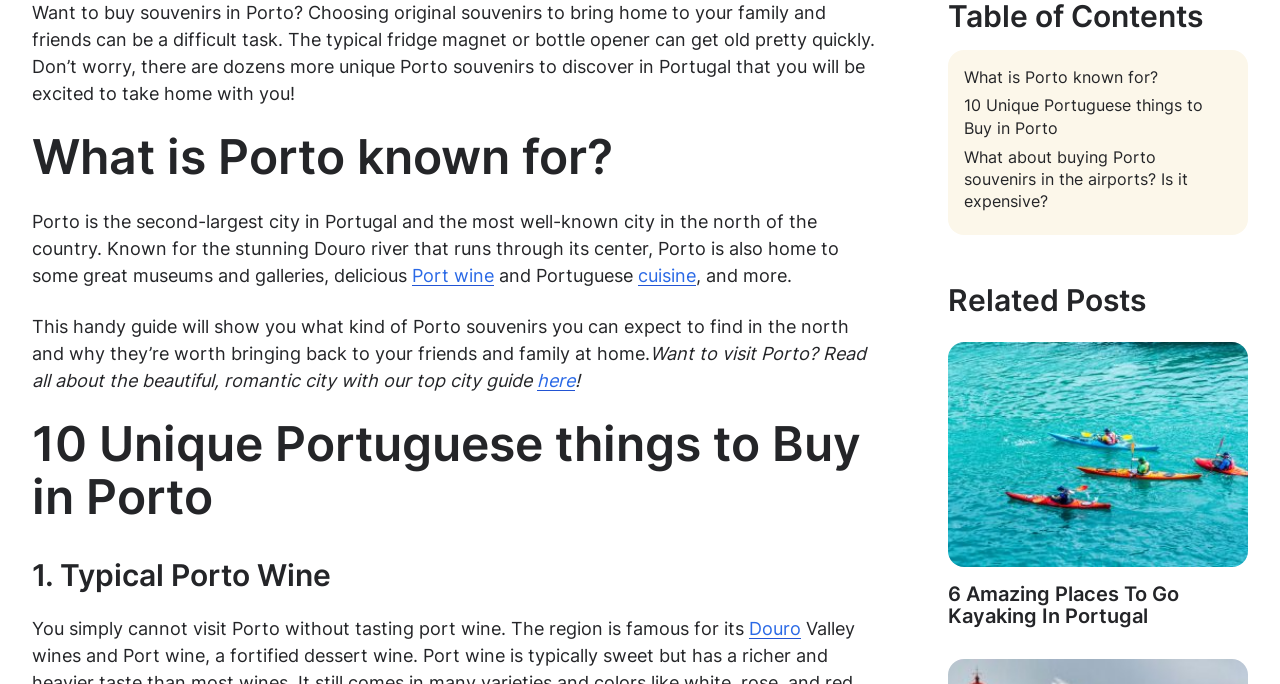Please locate the bounding box coordinates of the region I need to click to follow this instruction: "Visit '10 Unique Portuguese things to Buy in Porto'".

[0.025, 0.611, 0.691, 0.765]